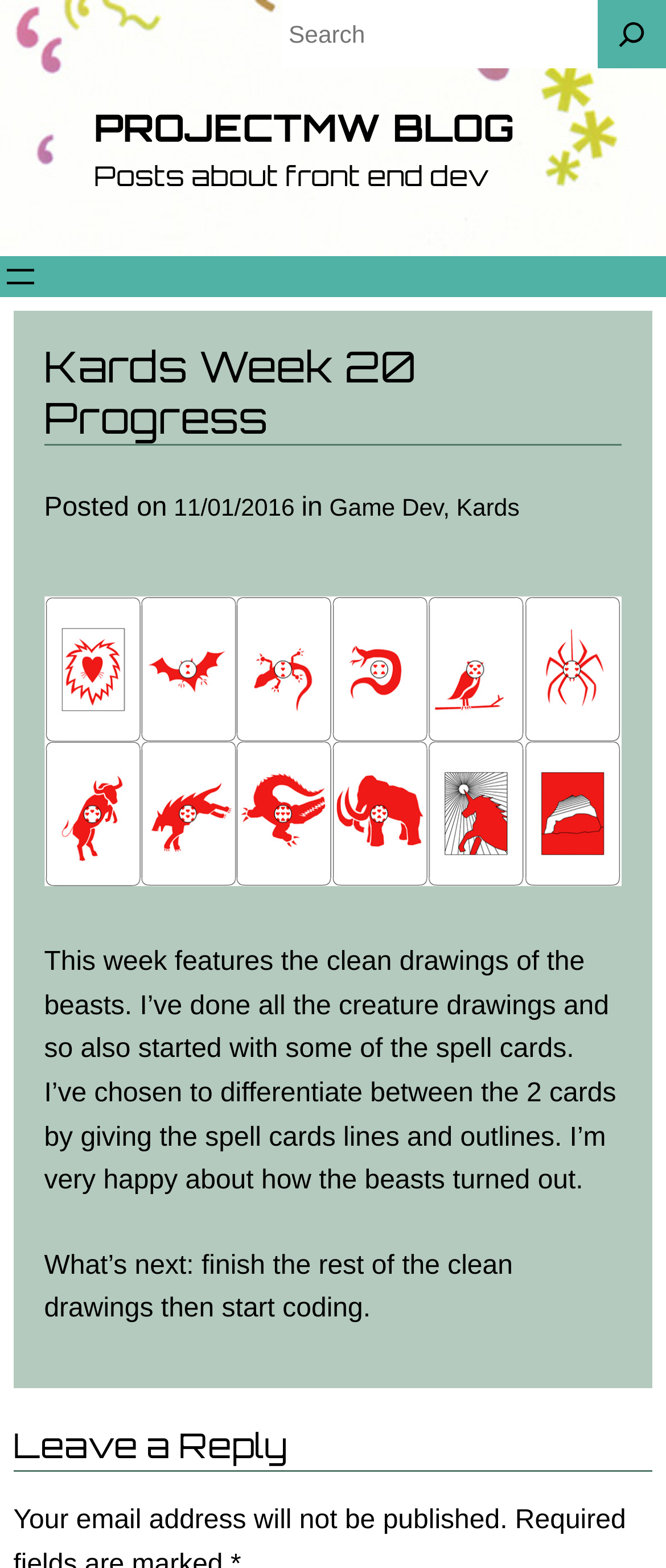Extract the bounding box coordinates for the UI element described by the text: "aria-label="Search"". The coordinates should be in the form of [left, top, right, bottom] with values between 0 and 1.

[0.897, 0.0, 1.0, 0.044]